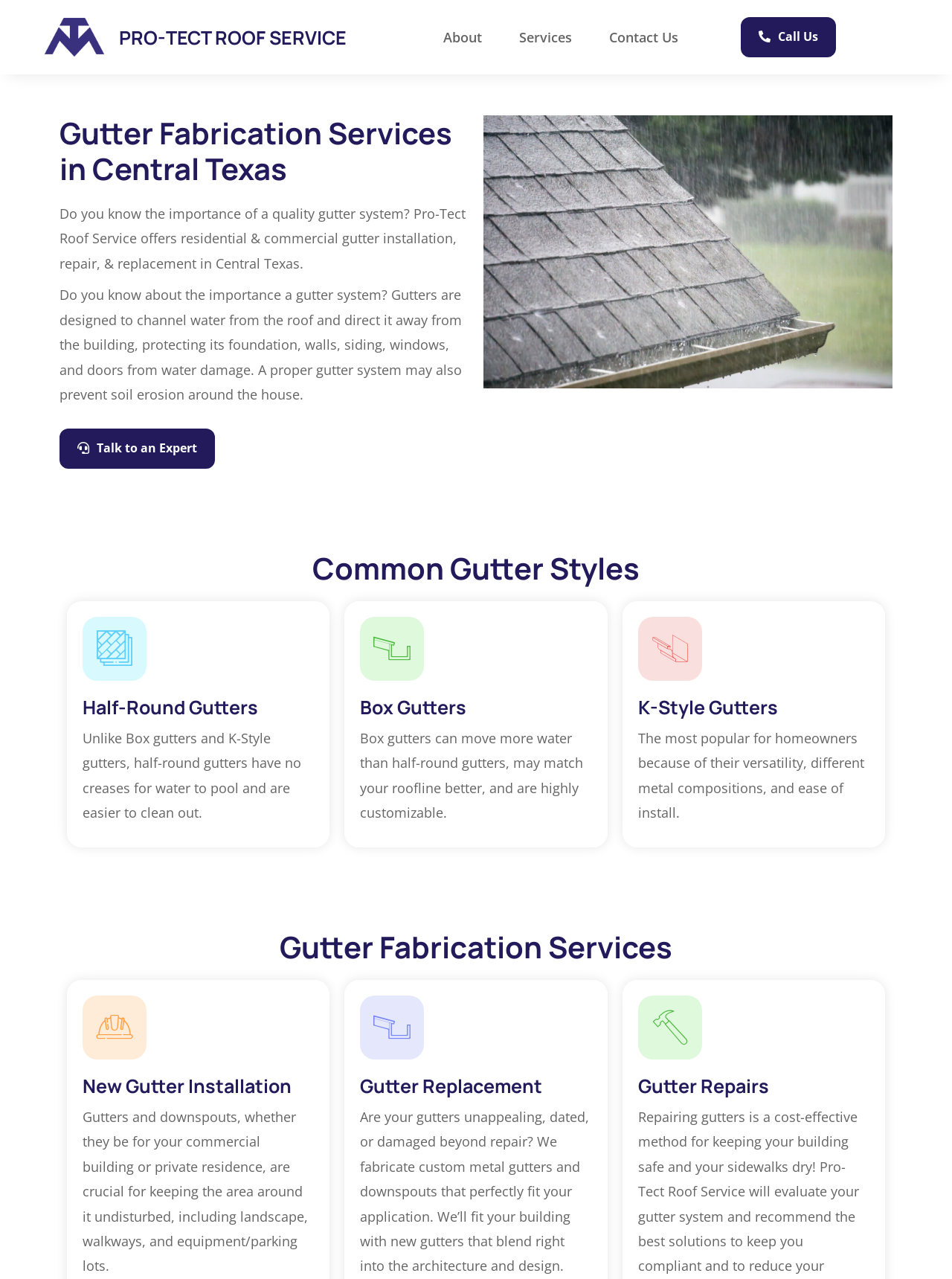What are the three common gutter styles mentioned?
Please provide a single word or phrase based on the screenshot.

Half-Round, Box, K-Style